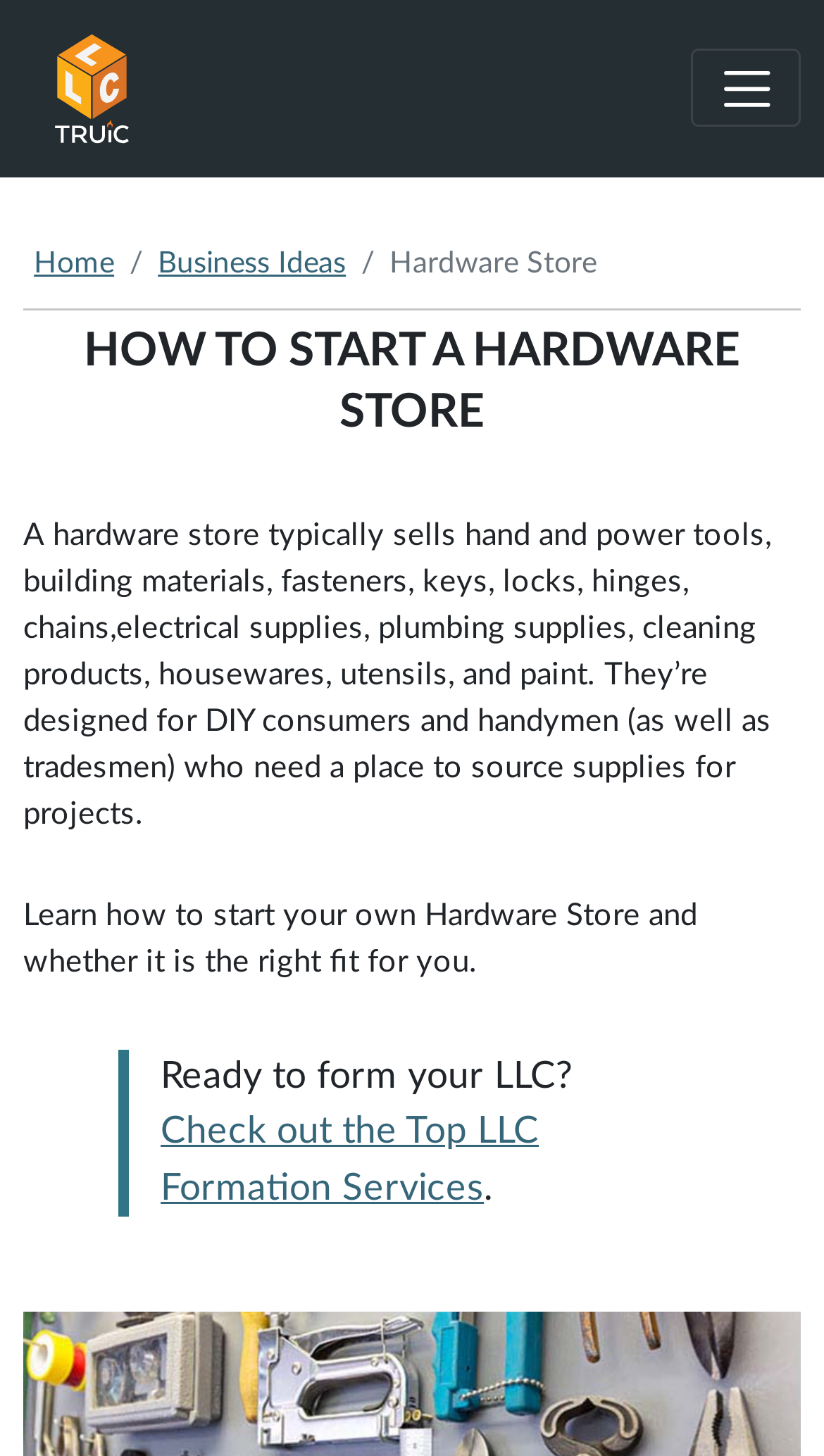Please find and generate the text of the main heading on the webpage.

HOW TO START A HARDWARE STORE